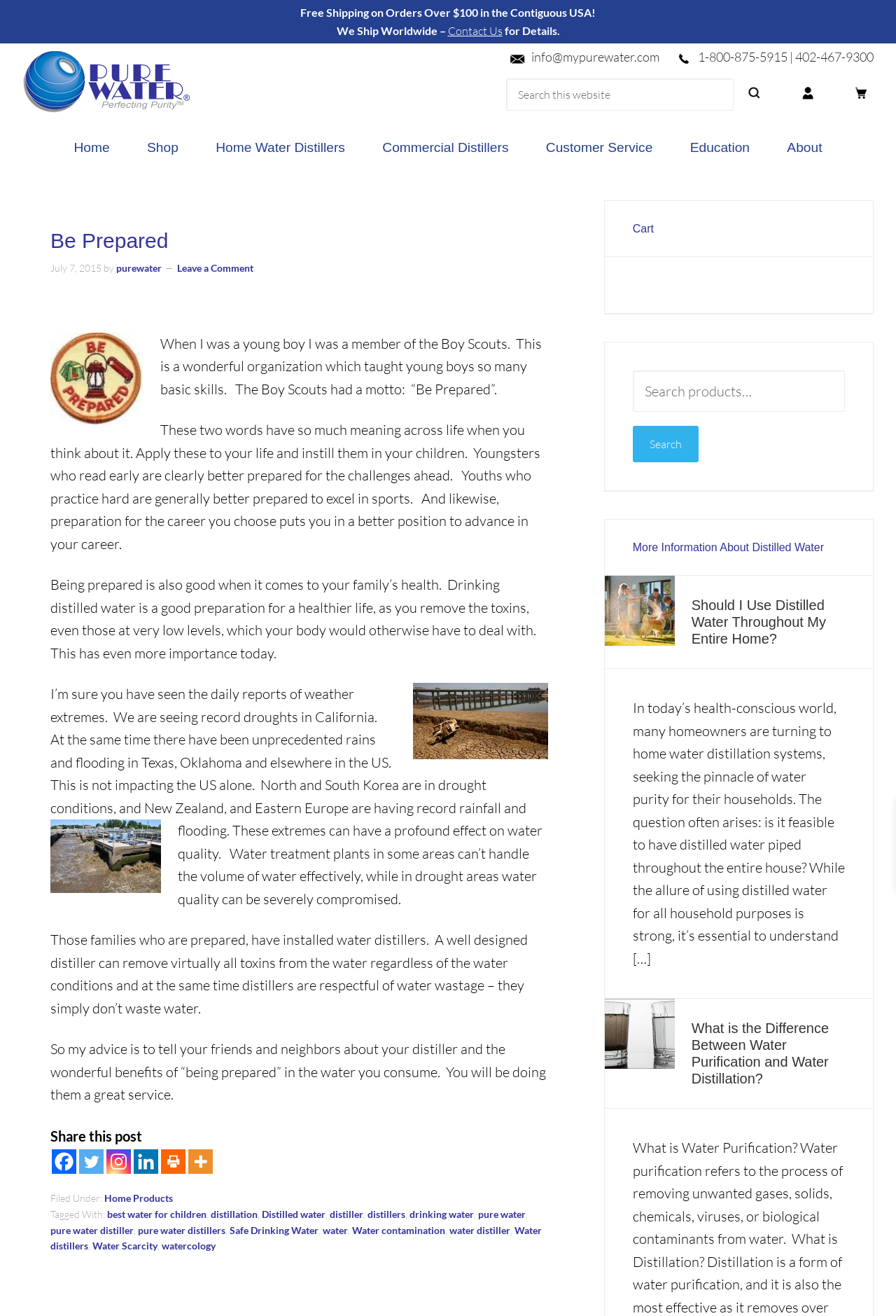Please specify the bounding box coordinates for the clickable region that will help you carry out the instruction: "Share this post on Facebook".

[0.058, 0.873, 0.085, 0.892]